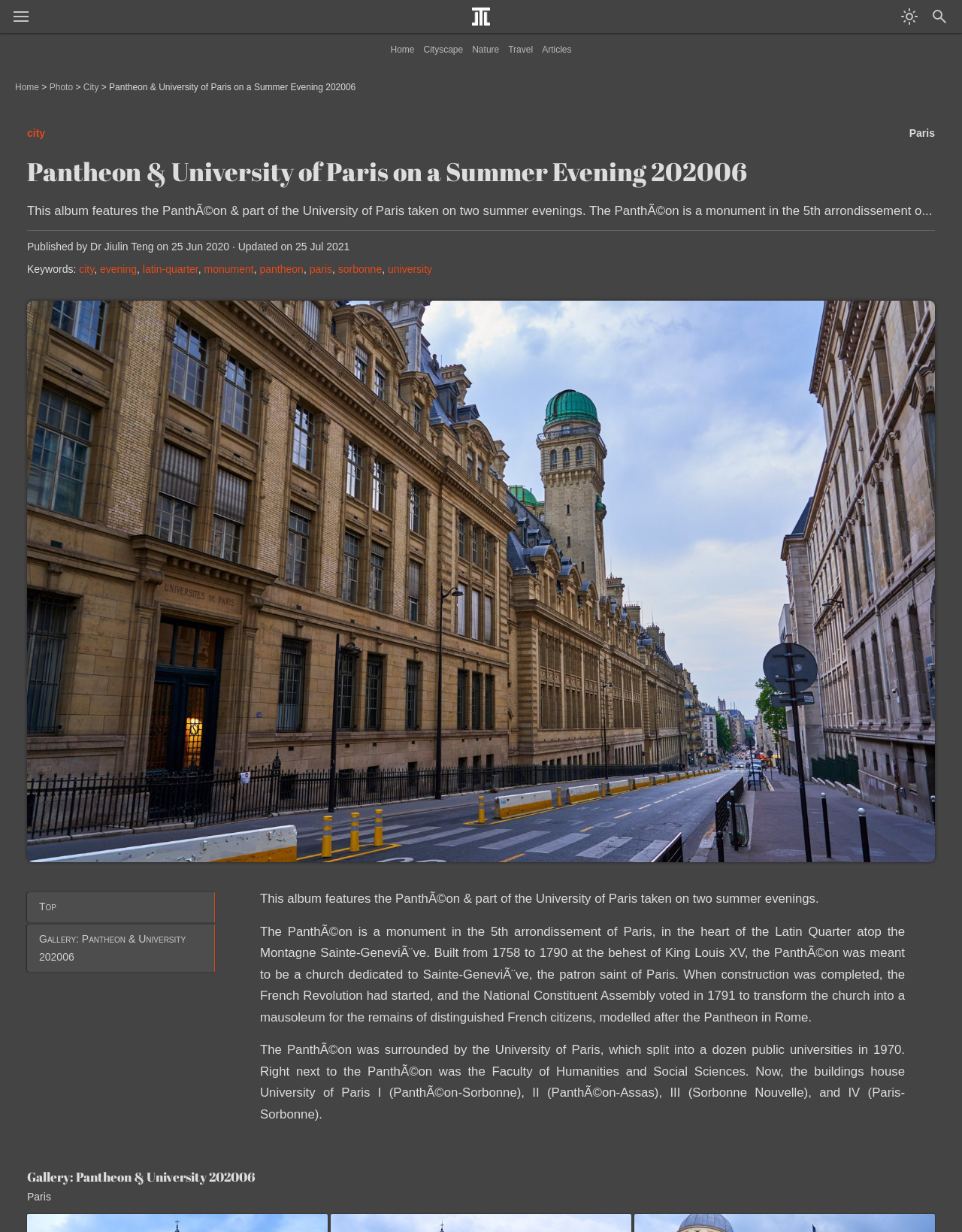What is the Pantheon in Paris?
Utilize the image to construct a detailed and well-explained answer.

According to the webpage, the Pantheon is a monument in the 5th arrondissement of Paris, in the heart of the Latin Quarter atop the Montagne Sainte-Geneviève, which was built from 1758 to 1790 at the behest of King Louis XV.